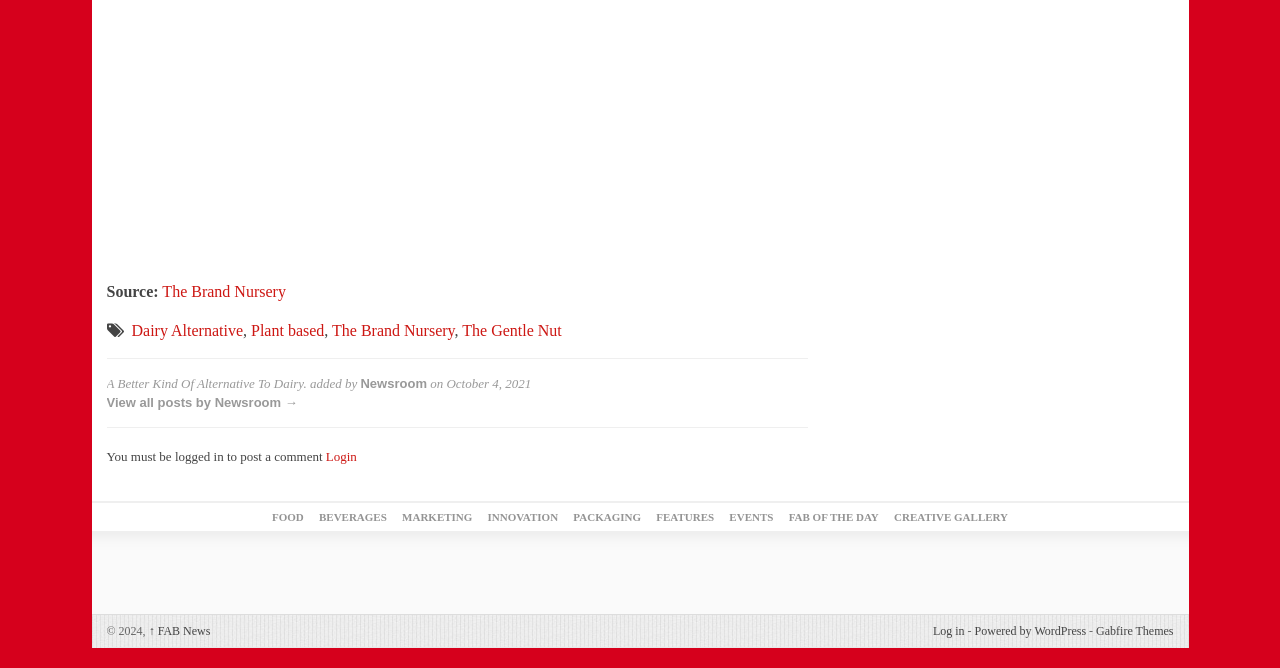Determine the bounding box coordinates of the clickable region to execute the instruction: "Click on The Brand Nursery". The coordinates should be four float numbers between 0 and 1, denoted as [left, top, right, bottom].

[0.127, 0.424, 0.223, 0.449]